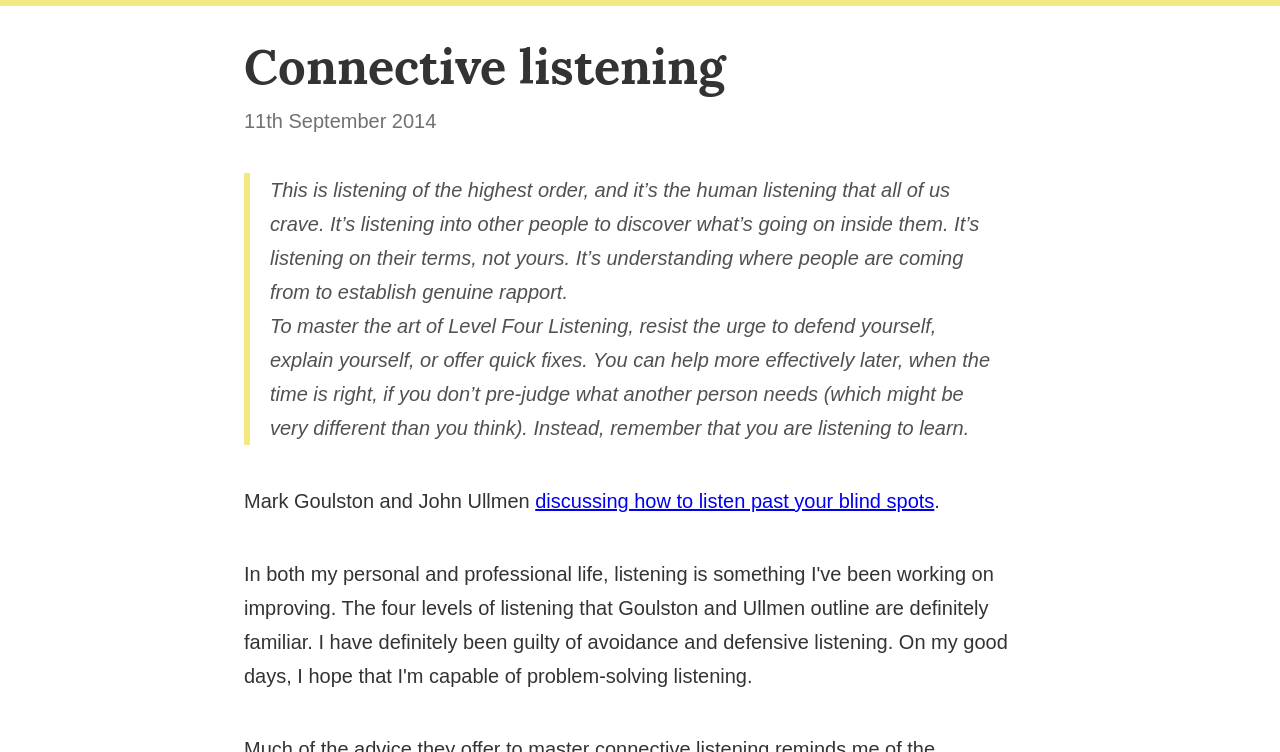What is the main topic of the article?
Look at the image and answer the question using a single word or phrase.

Connective listening